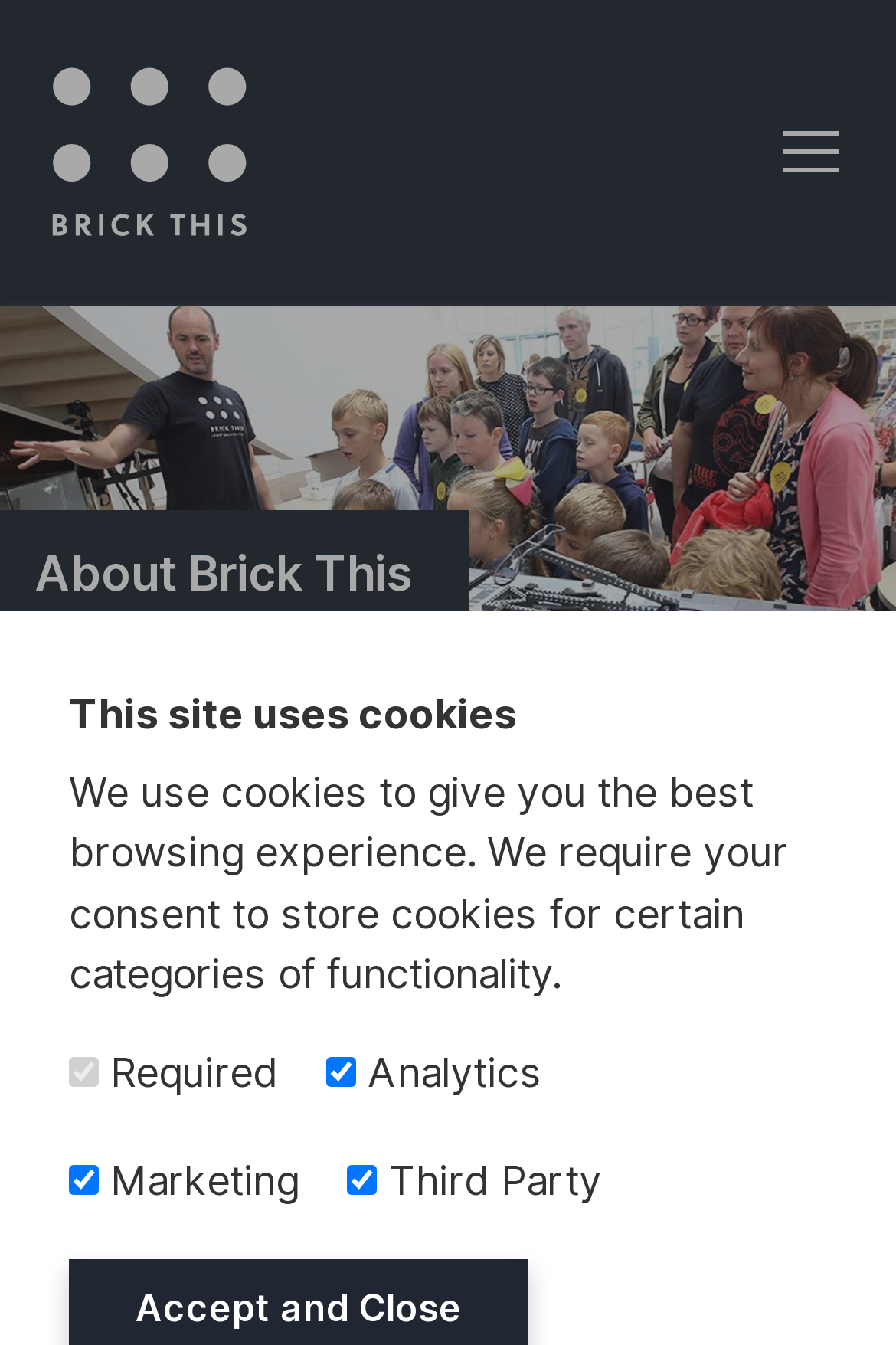What is the tone of the webpage content?
Using the visual information from the image, give a one-word or short-phrase answer.

Informative